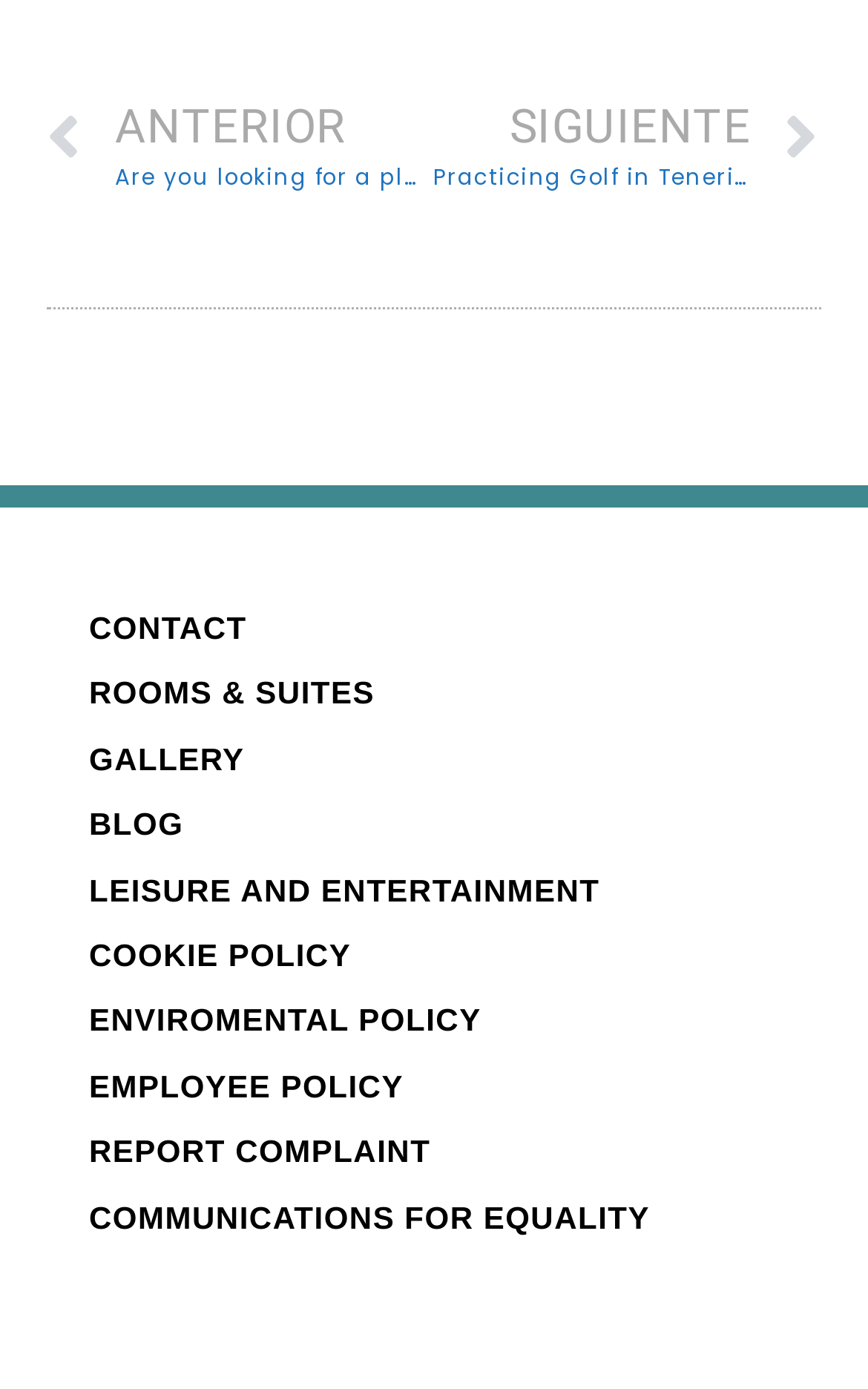Determine the bounding box coordinates for the HTML element described here: "LEISURE AND ENTERTAINMENT".

[0.103, 0.618, 0.897, 0.665]